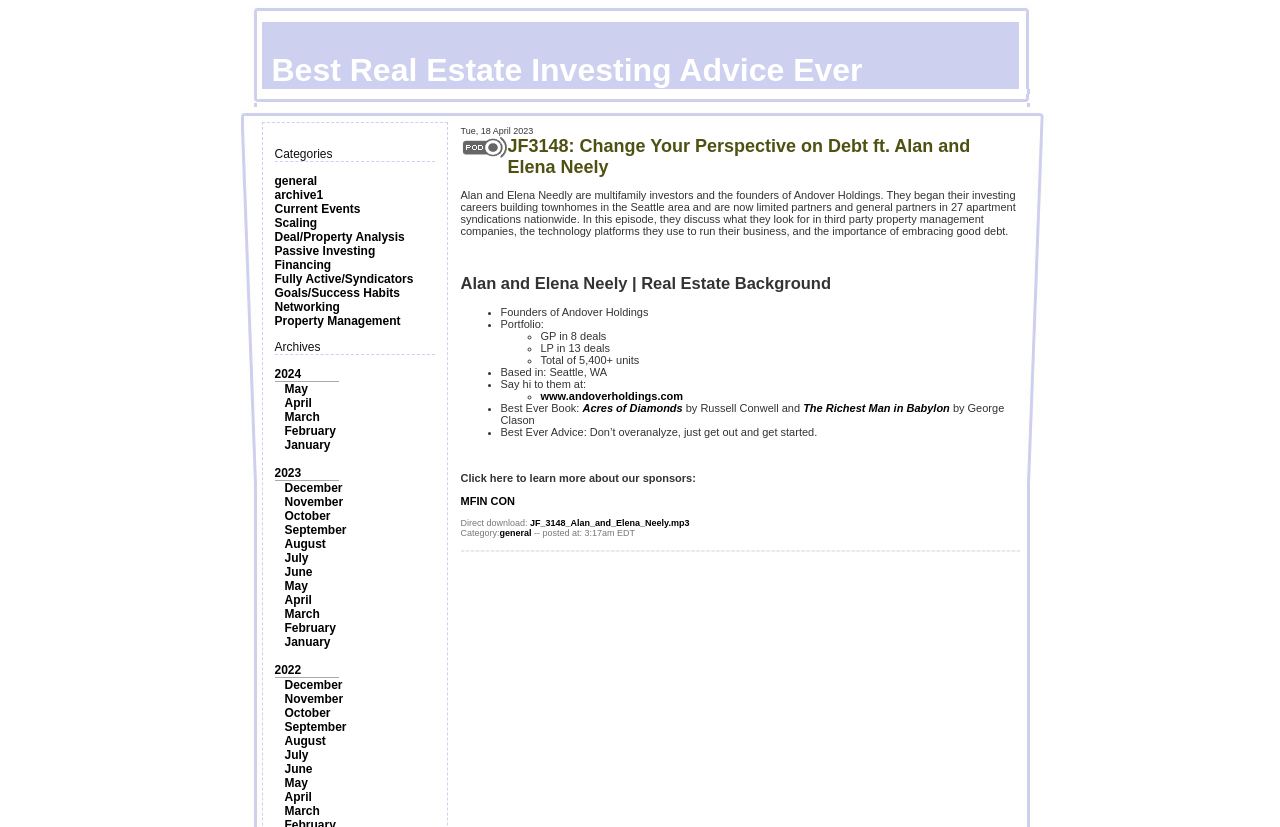What is the best ever book recommended by Alan and Elena Neely?
Please elaborate on the answer to the question with detailed information.

The best ever book recommended by Alan and Elena Neely is mentioned in the episode description. According to the description, they recommend 'Acres of Diamonds' by Russell Conwell and 'The Richest Man in Babylon' by George Clason.